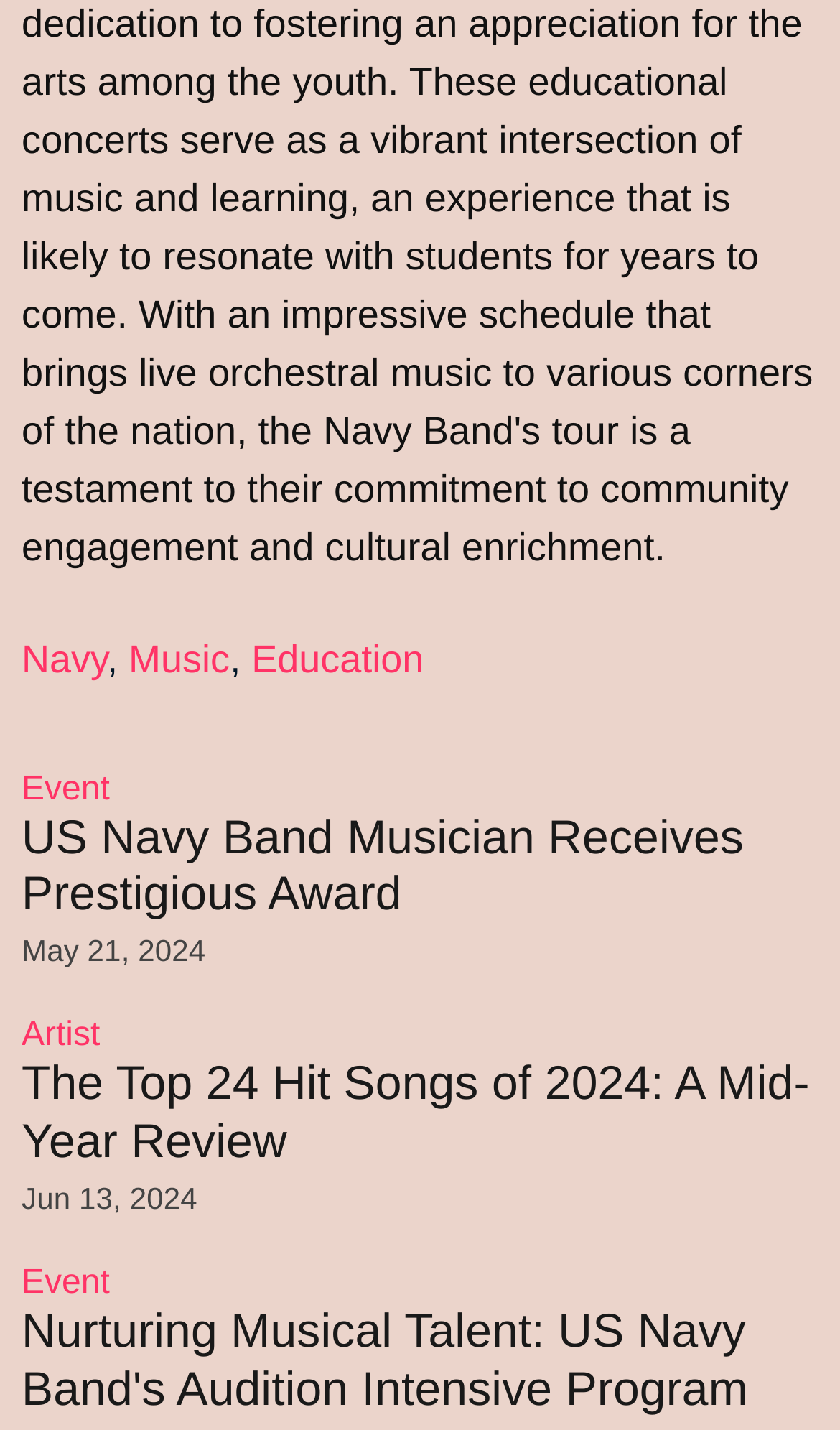What is the date of the latest article?
Answer with a single word or short phrase according to what you see in the image.

Jun 13, 2024